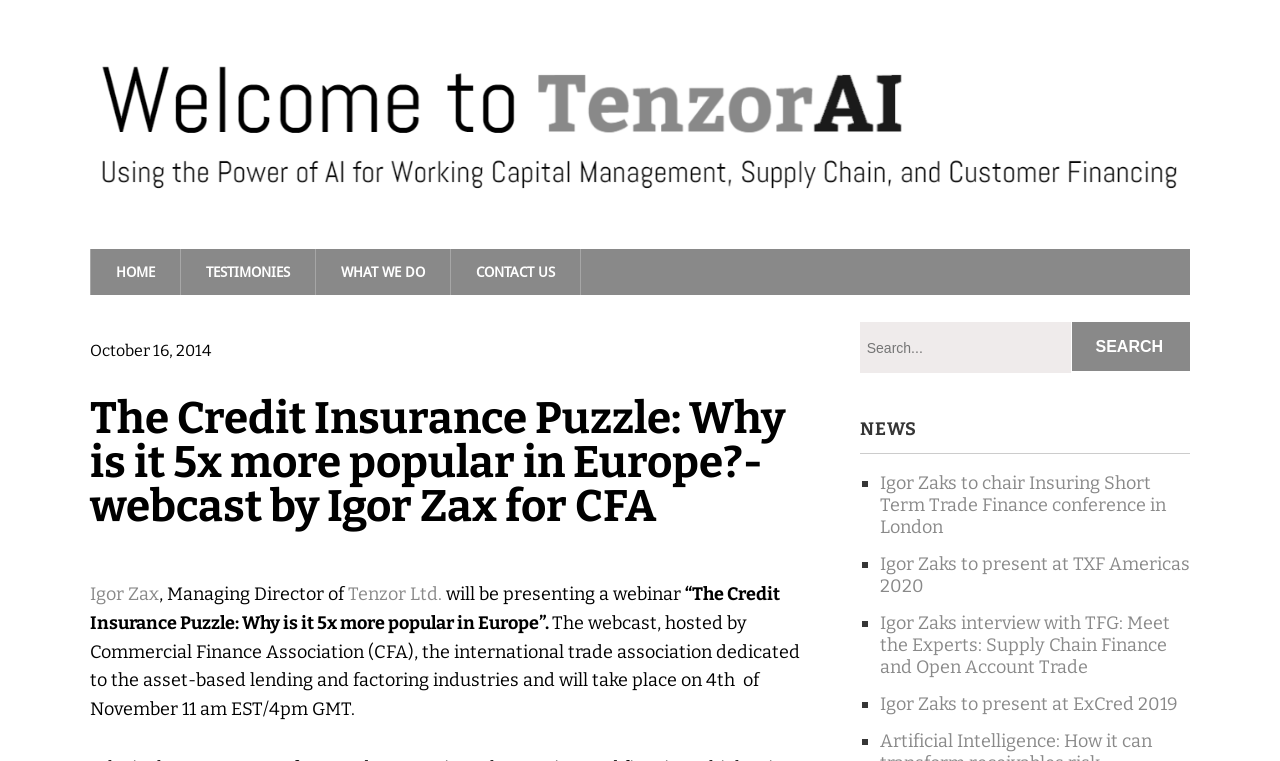When is the webinar taking place?
Answer the question based on the image using a single word or a brief phrase.

November 4